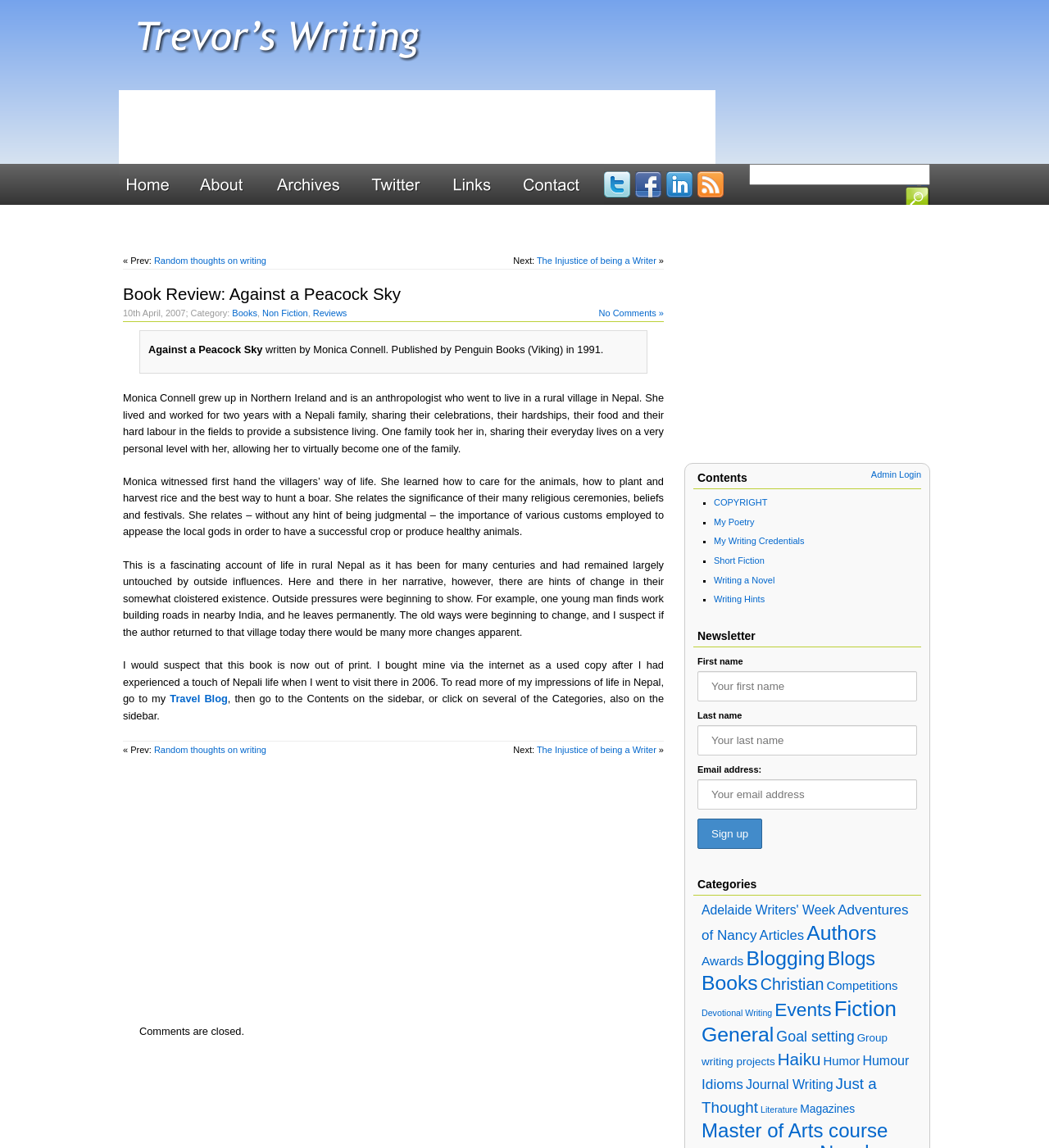Determine the bounding box coordinates of the clickable element to achieve the following action: 'Search for something'. Provide the coordinates as four float values between 0 and 1, formatted as [left, top, right, bottom].

[0.714, 0.143, 0.887, 0.161]